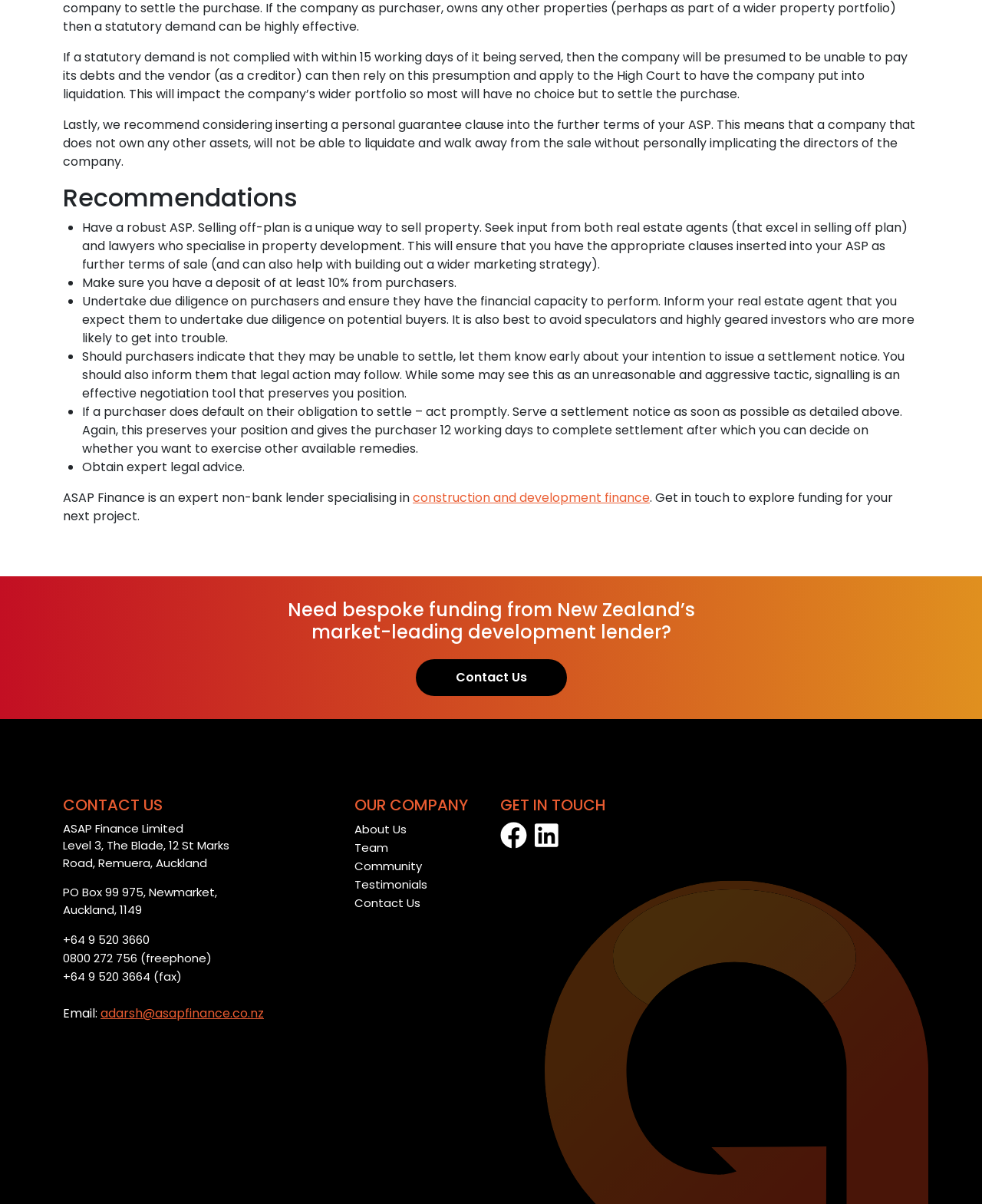Locate the bounding box coordinates of the clickable element to fulfill the following instruction: "Click 'construction and development finance'". Provide the coordinates as four float numbers between 0 and 1 in the format [left, top, right, bottom].

[0.42, 0.406, 0.662, 0.421]